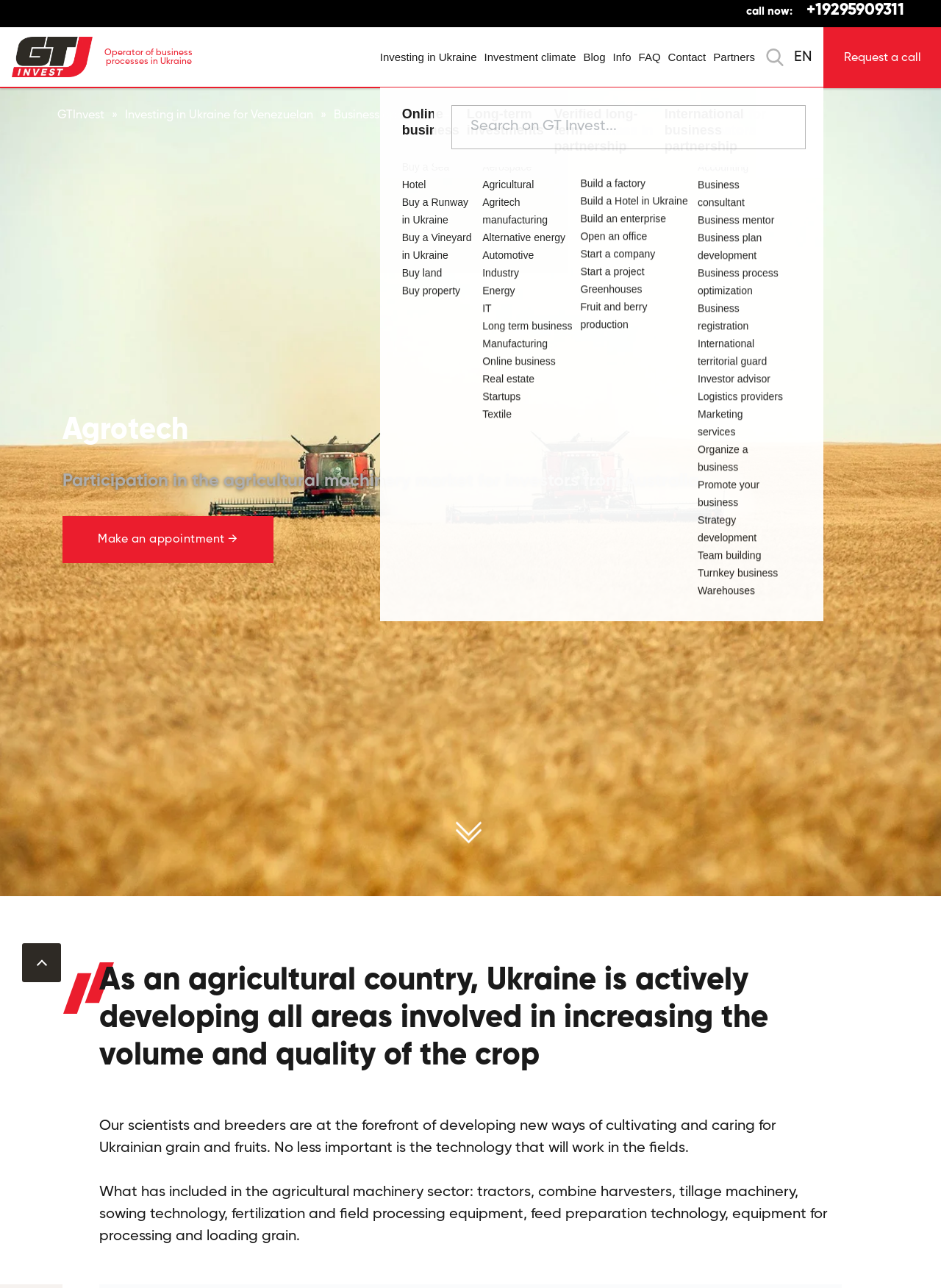What is the focus of Ukraine's agricultural development?
Give a comprehensive and detailed explanation for the question.

According to the text on the webpage, Ukraine is actively developing all areas involved in increasing the volume and quality of the crop, including cultivating and caring for Ukrainian grain and fruits.